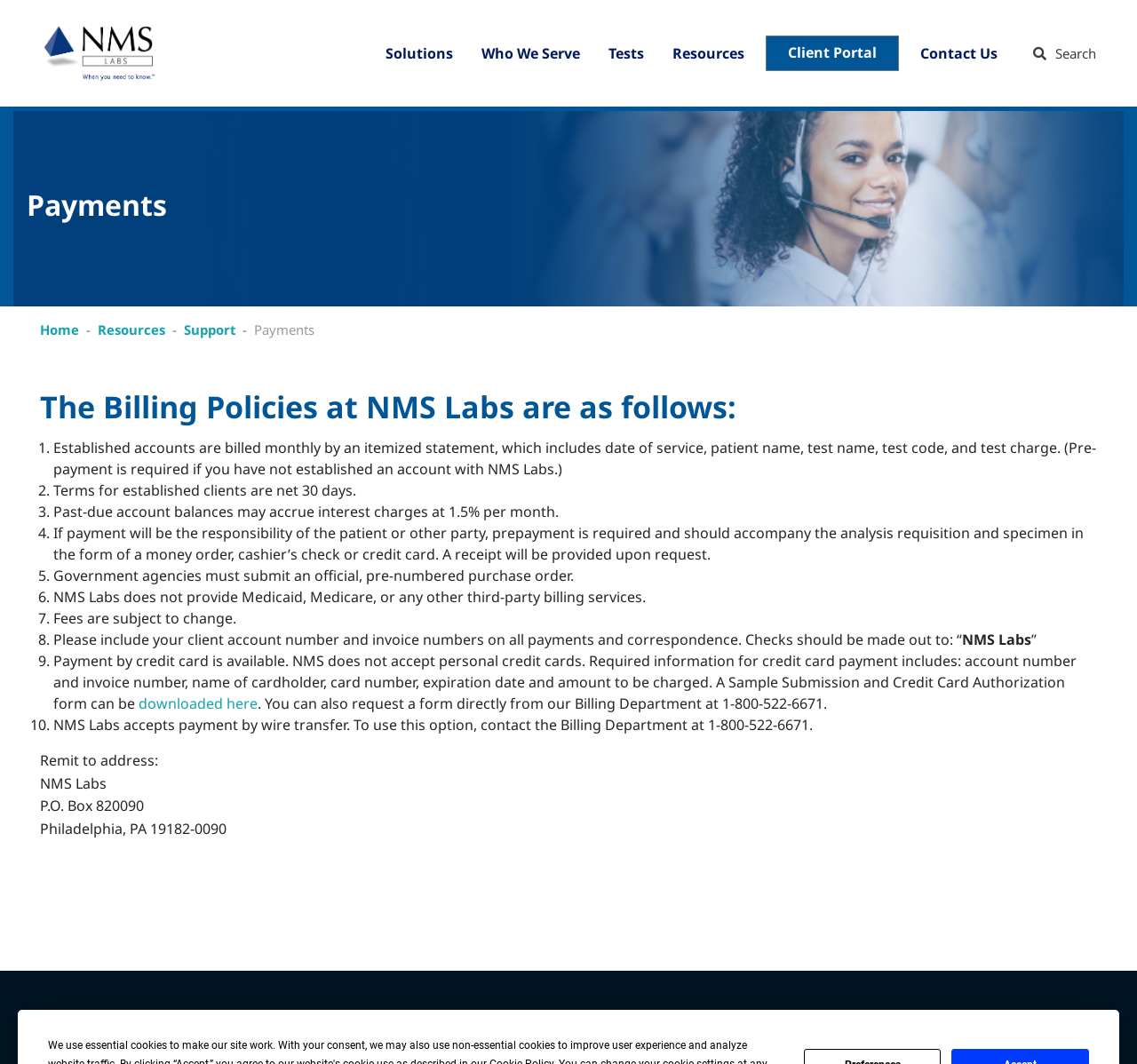Please determine the bounding box coordinates for the element with the description: "Who We Serve".

[0.411, 0.033, 0.523, 0.067]